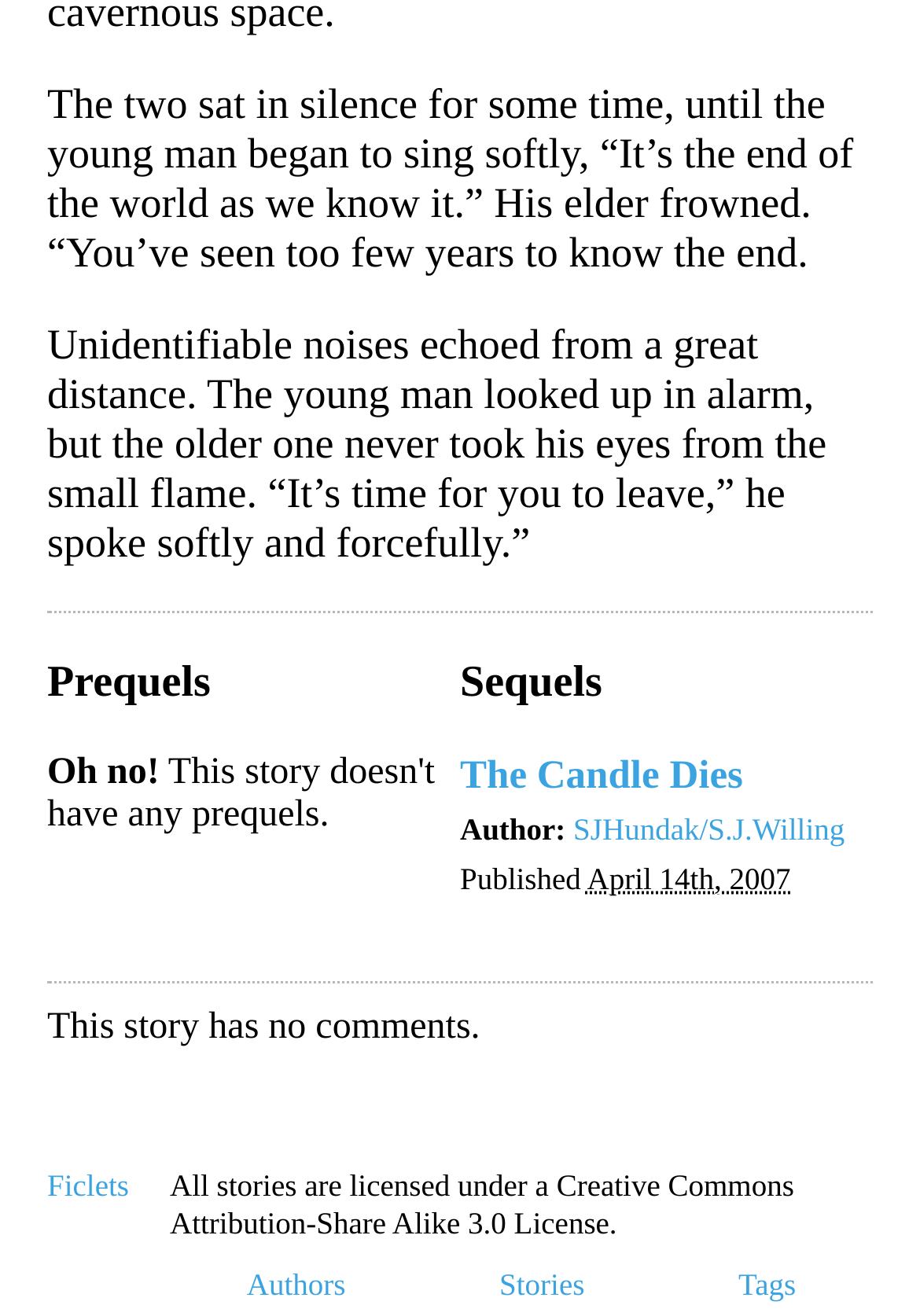What is the license under which all stories are licensed?
Refer to the image and offer an in-depth and detailed answer to the question.

I found a StaticText element with the text 'All stories are licensed under a Creative Commons Attribution-Share Alike 3.0 License.' at coordinates [0.185, 0.888, 0.863, 0.943], which states the license under which all stories are licensed.